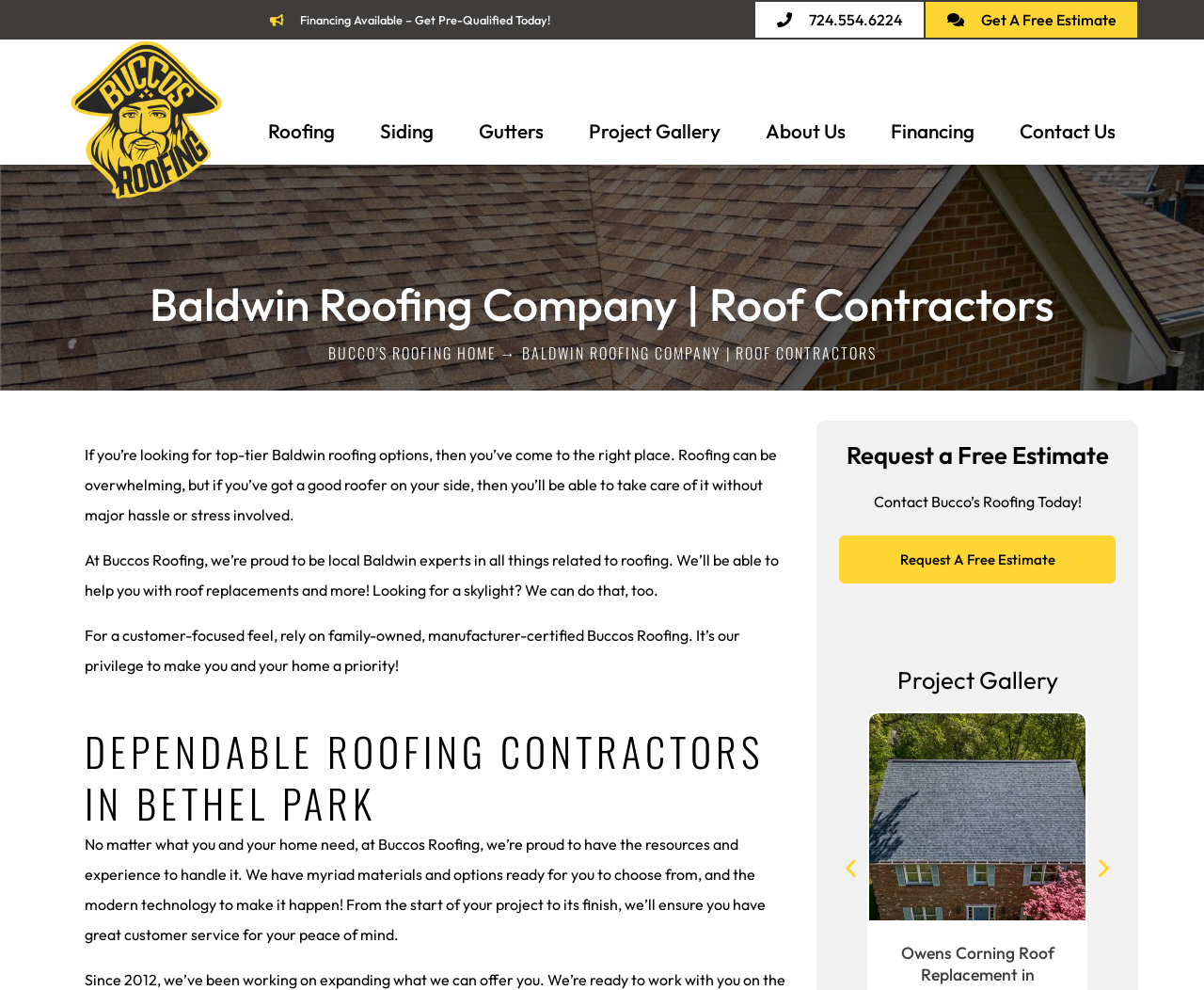Please give a succinct answer to the question in one word or phrase:
How can I get a free estimate from Buccos Roofing?

Request A Free Estimate